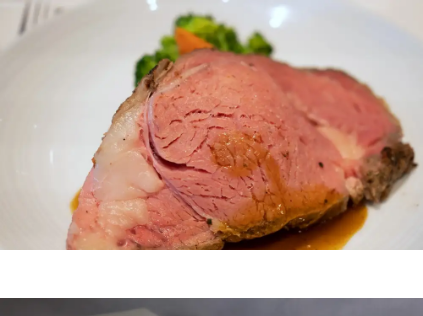Deliver an in-depth description of the image, highlighting major points.

A beautifully plated serving of Chef John's Prime Rib is showcased in this image, highlighting the tender, succulent meat with a perfectly cooked outer crust that hints at its rich flavor. Accompanied by vibrant vegetables, including a bright orange carrot and fresh broccoli, this dish embodies the essence of culinary excellence. The inviting presentation and texture promise a delightful experience for any meat lover, inviting diners to savor the artistry behind this classic recipe.